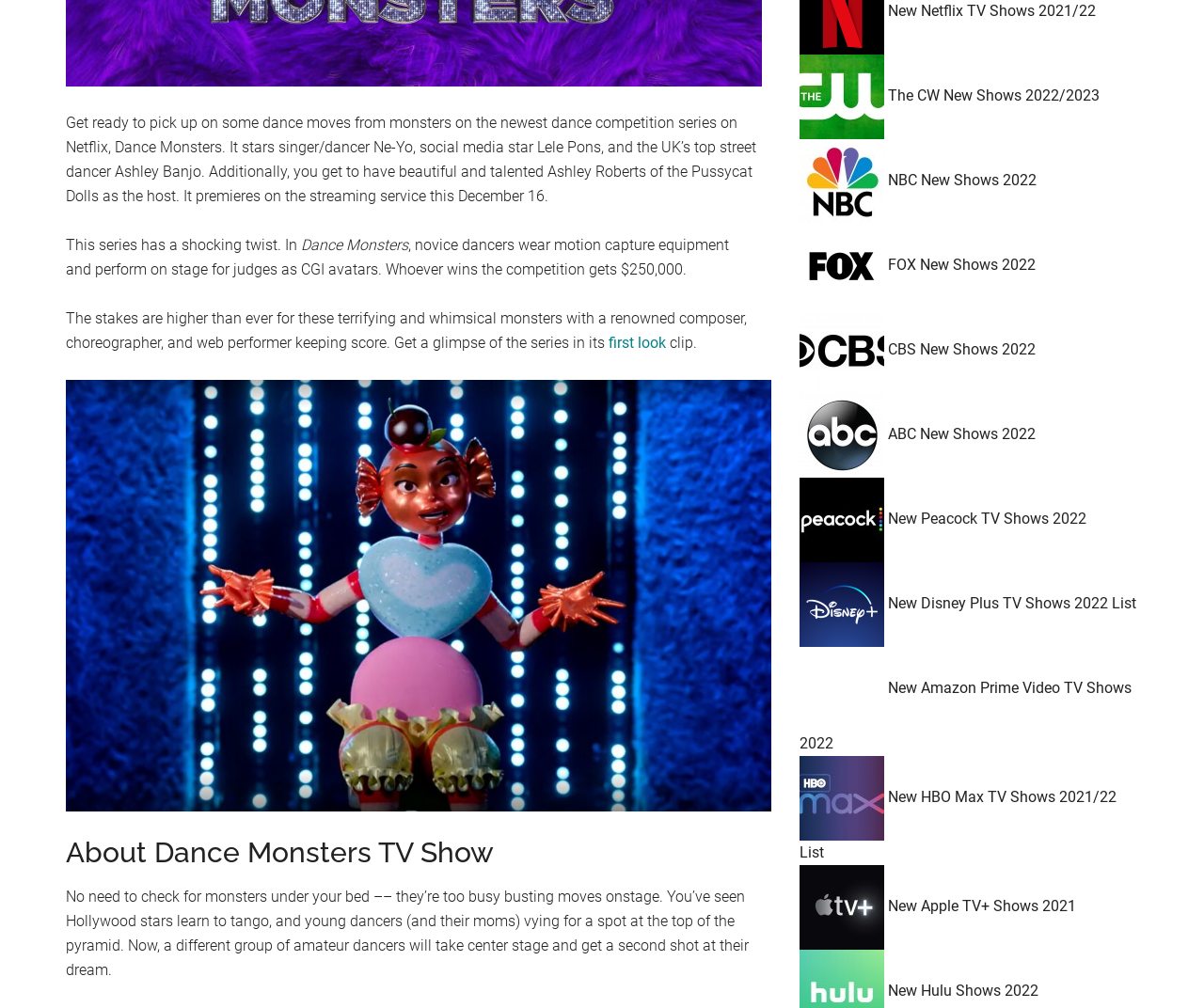Given the webpage screenshot and the description, determine the bounding box coordinates (top-left x, top-left y, bottom-right x, bottom-right y) that define the location of the UI element matching this description: New Apple TV+ Shows 2021

[0.738, 0.89, 0.894, 0.908]